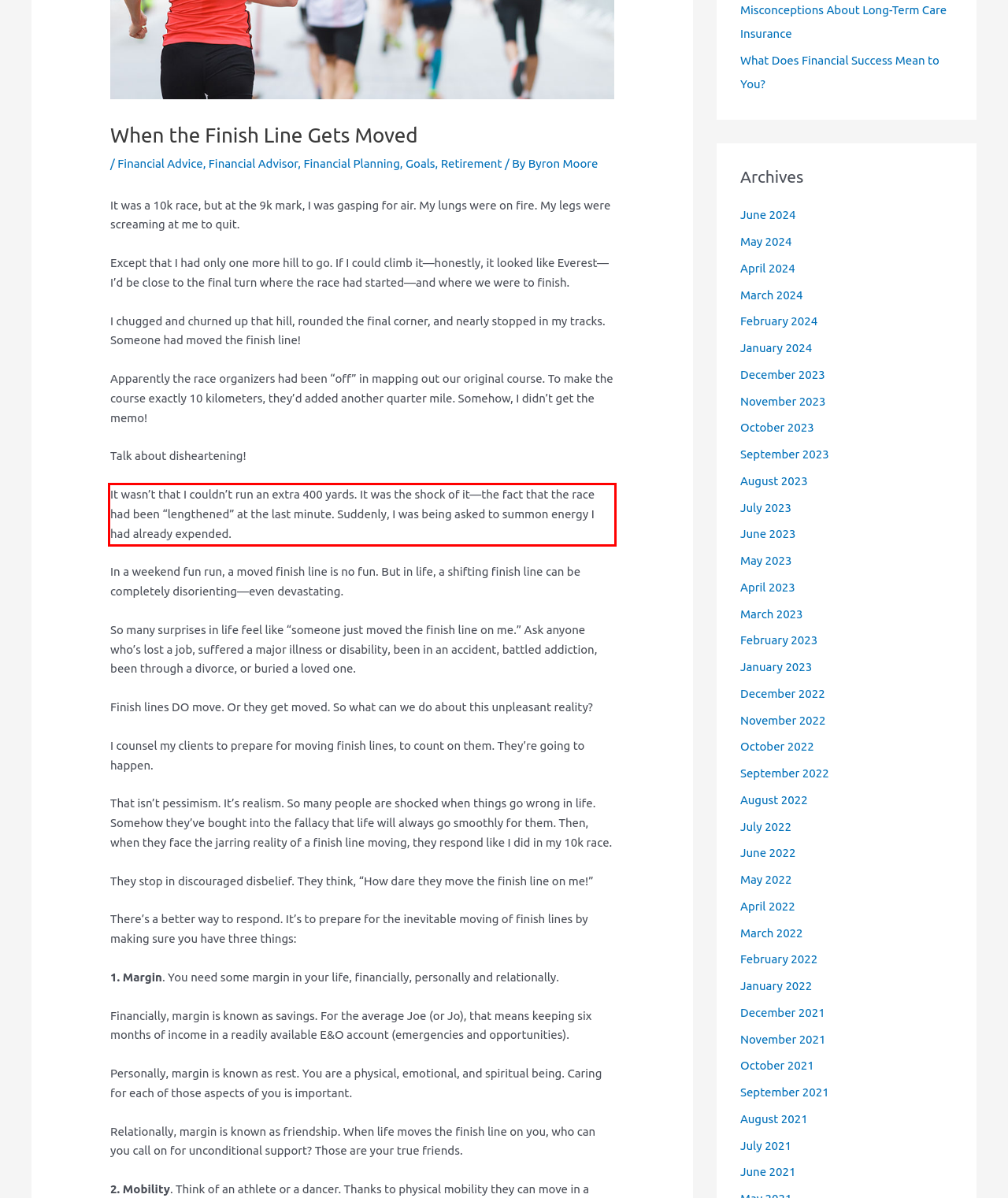Given a webpage screenshot with a red bounding box, perform OCR to read and deliver the text enclosed by the red bounding box.

It wasn’t that I couldn’t run an extra 400 yards. It was the shock of it—the fact that the race had been “lengthened” at the last minute. Suddenly, I was being asked to summon energy I had already expended.